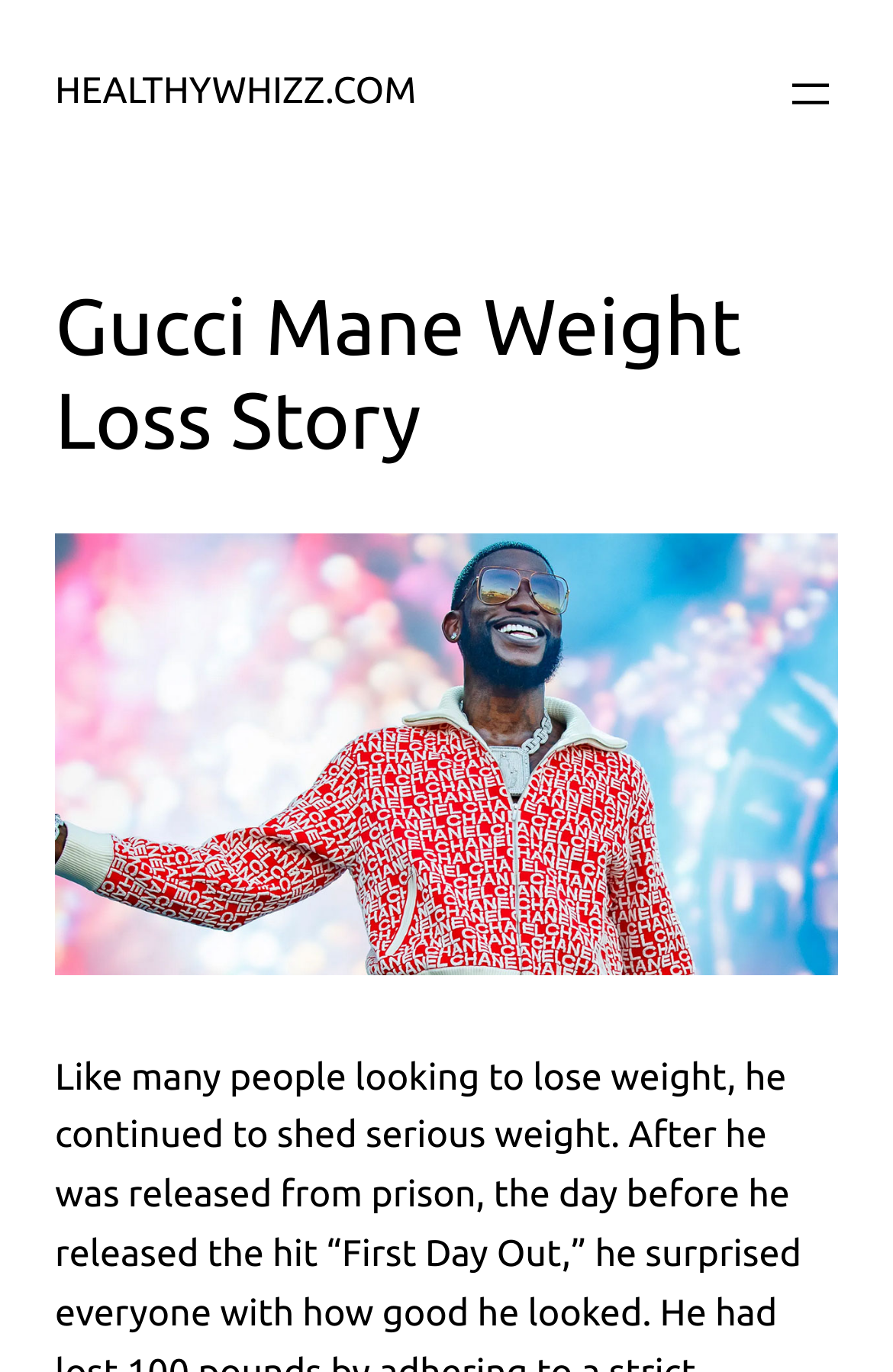Mark the bounding box of the element that matches the following description: "aria-label="Open menu"".

[0.877, 0.048, 0.938, 0.088]